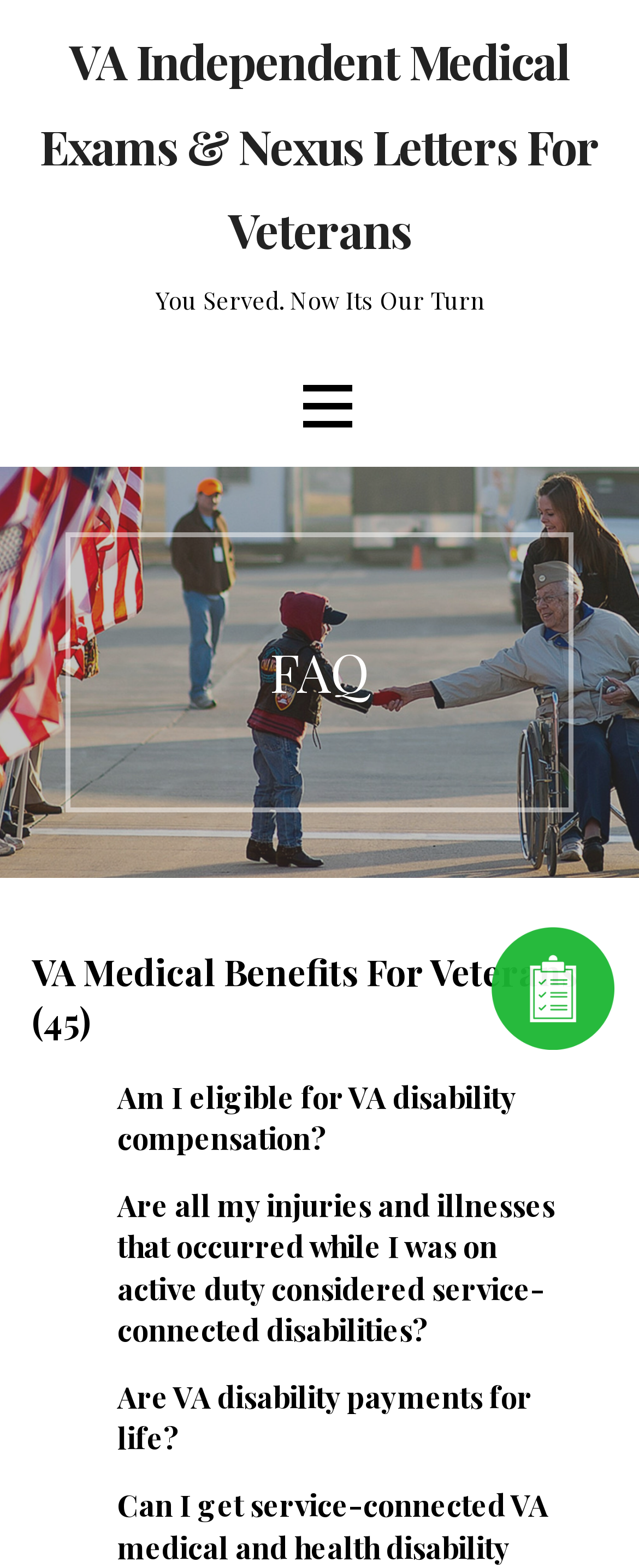How many FAQ questions are listed on this webpage?
Examine the image closely and answer the question with as much detail as possible.

Under the 'FAQ' heading, there are three links with questions, including 'Am I eligible for VA disability compensation?', 'Are all my injuries and illnesses that occurred while I was on active duty considered service-connected disabilities?', and 'Are VA disability payments for life?'.